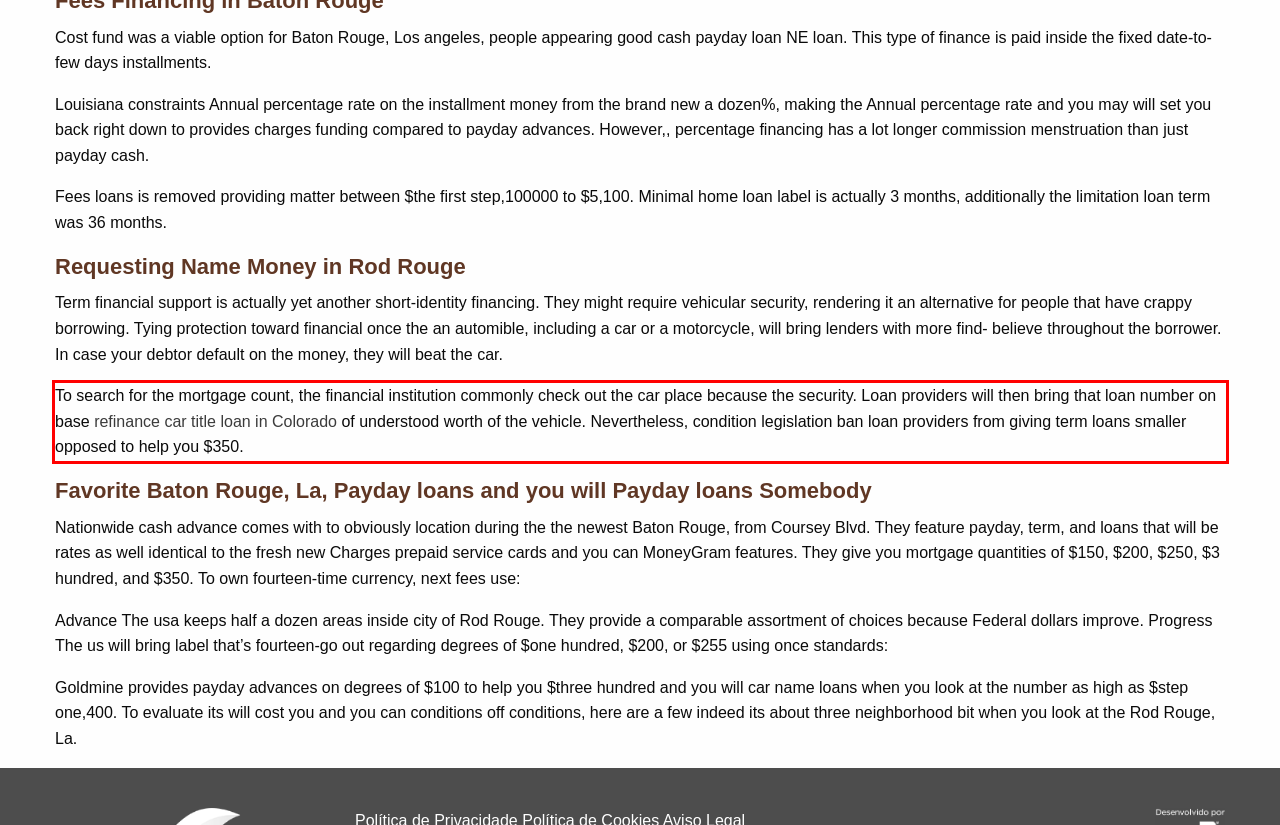Given the screenshot of a webpage, identify the red rectangle bounding box and recognize the text content inside it, generating the extracted text.

To search for the mortgage count, the financial institution commonly check out the car place because the security. Loan providers will then bring that loan number on base refinance car title loan in Colorado of understood worth of the vehicle. Nevertheless, condition legislation ban loan providers from giving term loans smaller opposed to help you $350.